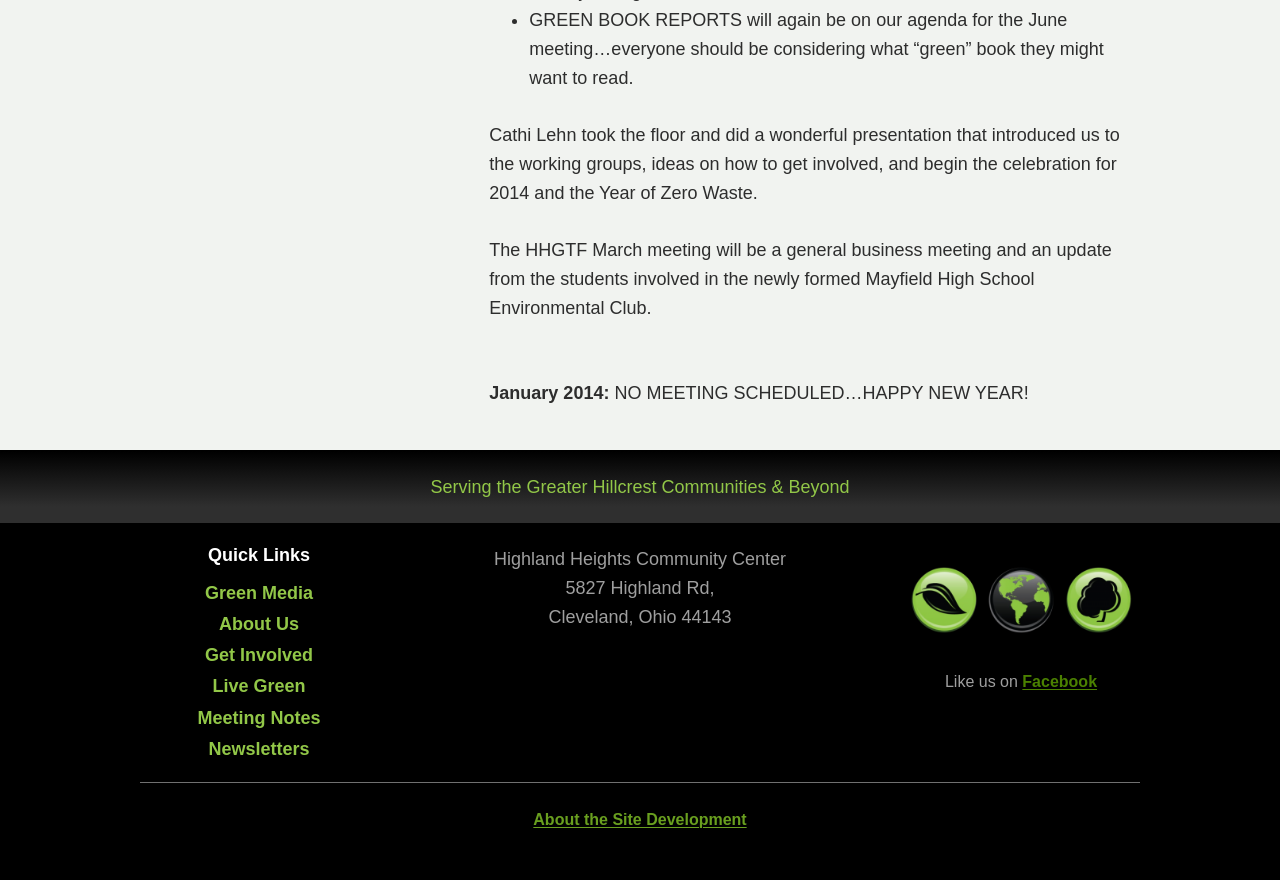Find the bounding box coordinates for the UI element whose description is: "Newsletters". The coordinates should be four float numbers between 0 and 1, in the format [left, top, right, bottom].

[0.163, 0.848, 0.242, 0.856]